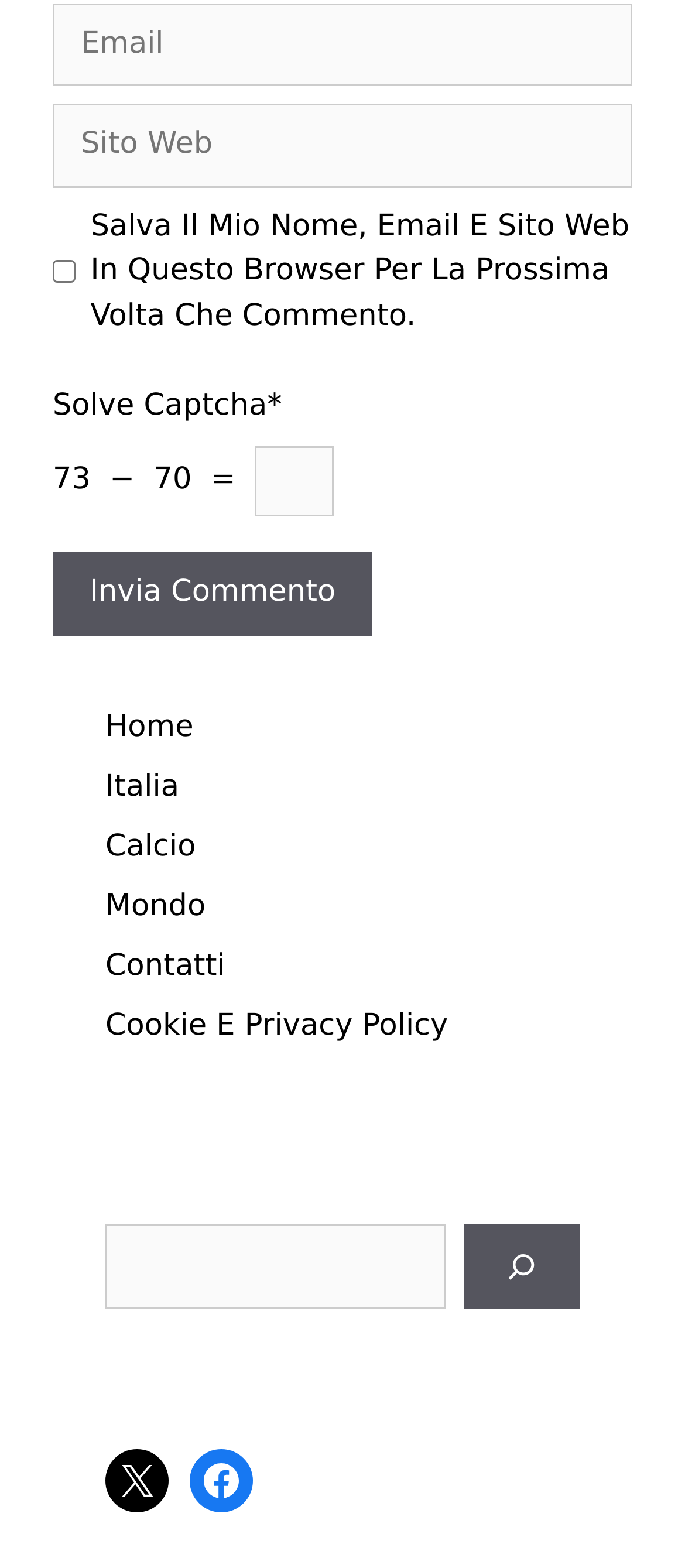Extract the bounding box coordinates for the described element: "parent_node: Commento name="url" placeholder="Sito web"". The coordinates should be represented as four float numbers between 0 and 1: [left, top, right, bottom].

[0.077, 0.066, 0.923, 0.119]